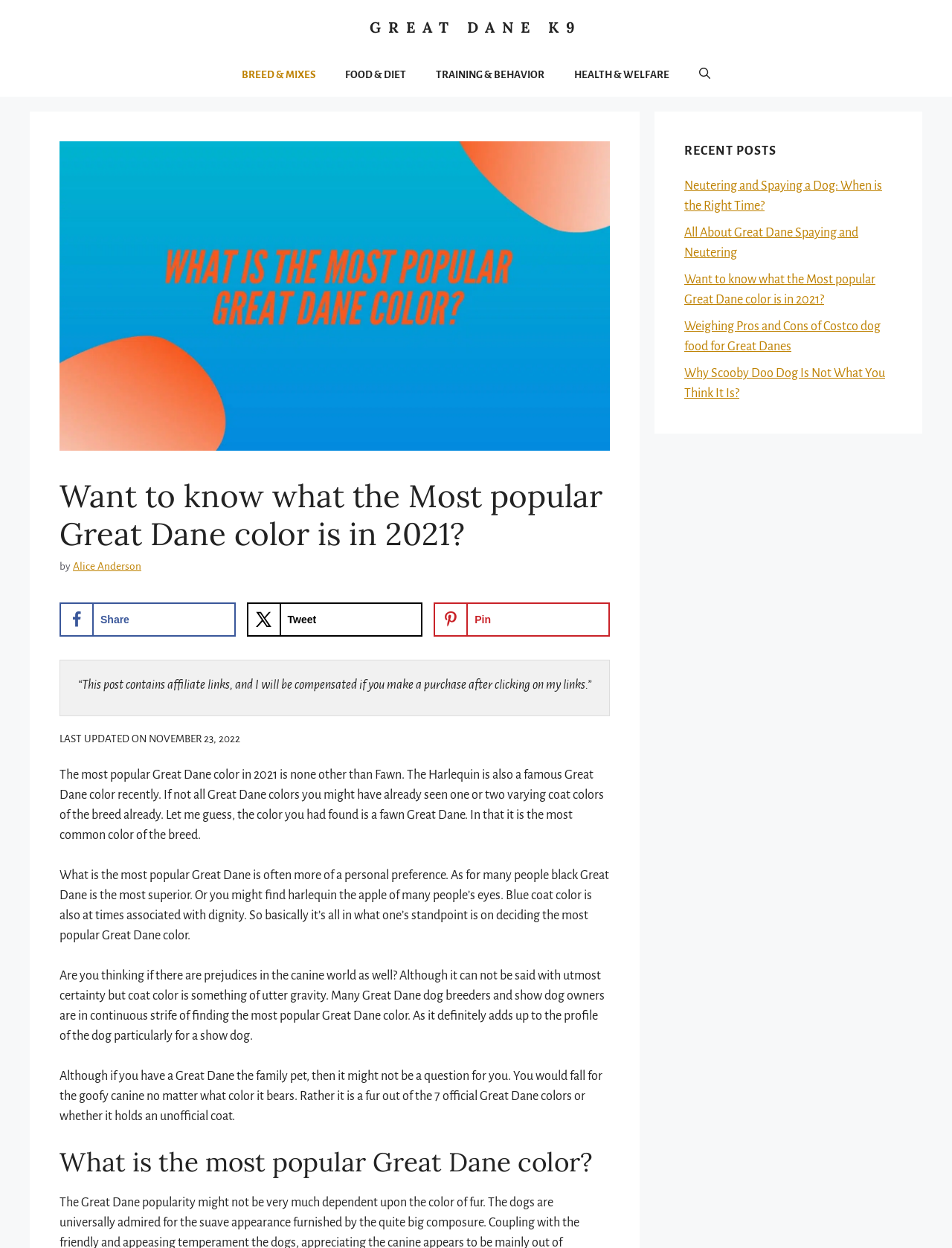How many recent posts are listed?
Provide a fully detailed and comprehensive answer to the question.

The section labeled 'RECENT POSTS' lists 5 links to recent articles, including 'Neutering and Spaying a Dog: When is the Right Time?' and 'Want to know what the Most popular Great Dane color is in 2021?'.